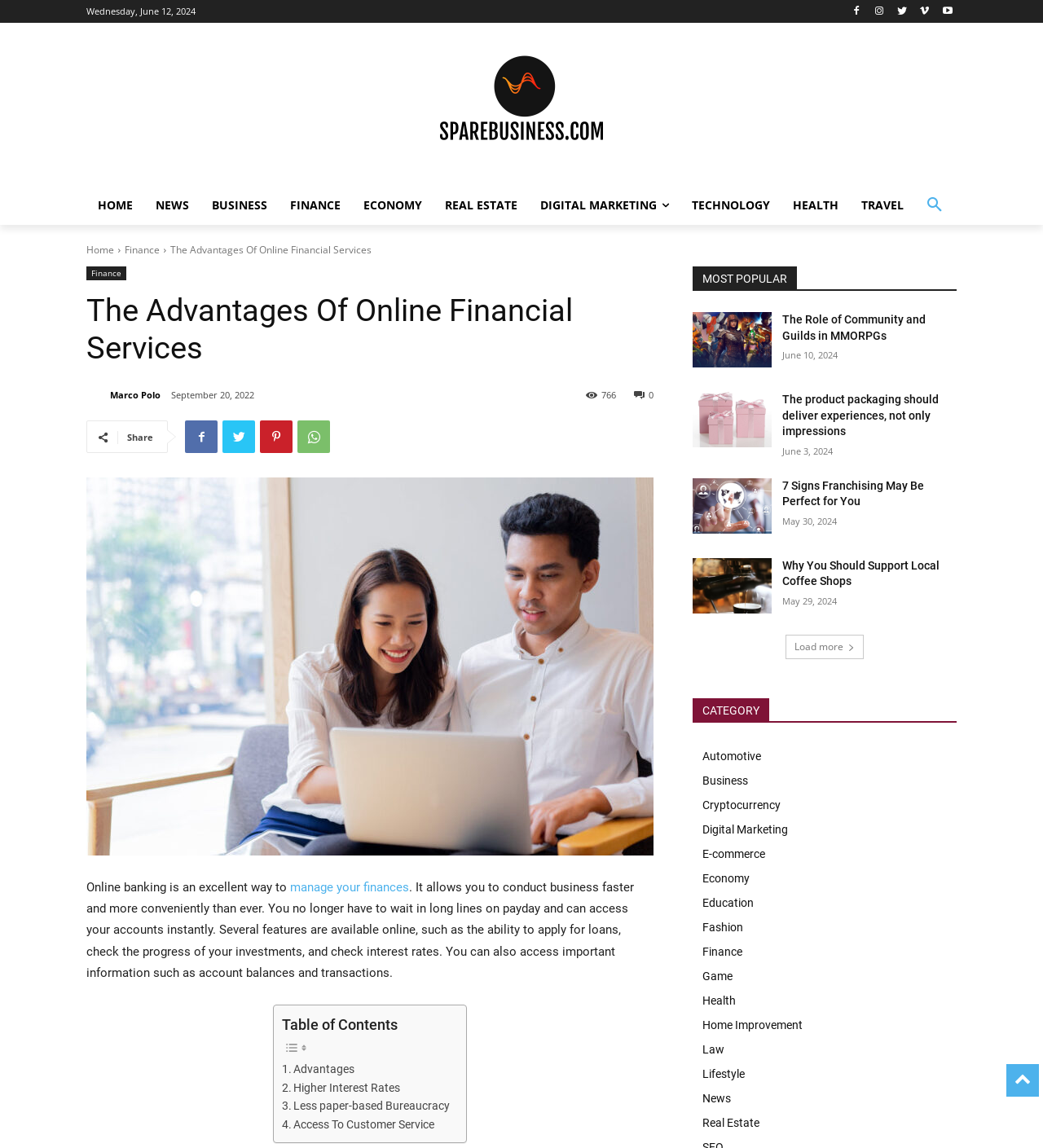Describe all significant elements and features of the webpage.

The webpage is about online financial services, highlighting the advantages of online banking. At the top, there is a date "Wednesday, June 12, 2024" and a row of social media icons. Below that, there is a logo and a navigation menu with links to various categories such as HOME, NEWS, BUSINESS, FINANCE, and more.

The main content of the page is divided into two sections. On the left, there is an article titled "The Advantages Of Online Financial Services" with a brief introduction to online banking and its benefits. The article is accompanied by a table of contents with links to different sections.

On the right, there is a section titled "MOST POPULAR" featuring a list of four articles with headings, links, and dates. The articles are about various topics such as MMORPGs, product packaging, franchising, and local coffee shops.

Below the article and the popular section, there is a category section with links to various categories such as Automotive, Business, Cryptocurrency, and more. Finally, there is a "Load more" button at the bottom of the page.

Throughout the page, there are several images, including a logo, social media icons, and images accompanying the articles. The layout is organized, with clear headings and concise text, making it easy to navigate and read.